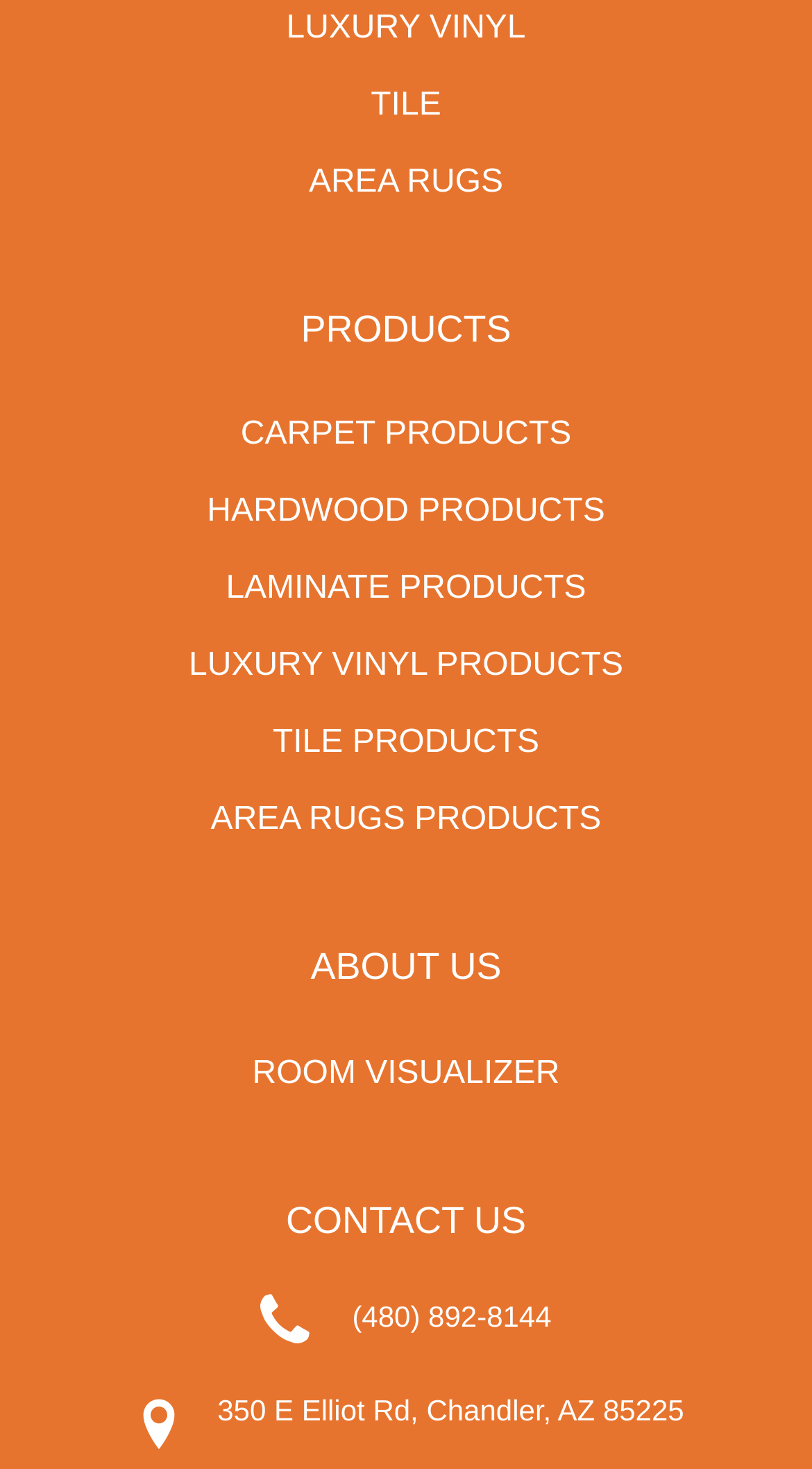Determine the bounding box coordinates for the element that should be clicked to follow this instruction: "View ABOUT US". The coordinates should be given as four float numbers between 0 and 1, in the format [left, top, right, bottom].

[0.382, 0.644, 0.618, 0.673]